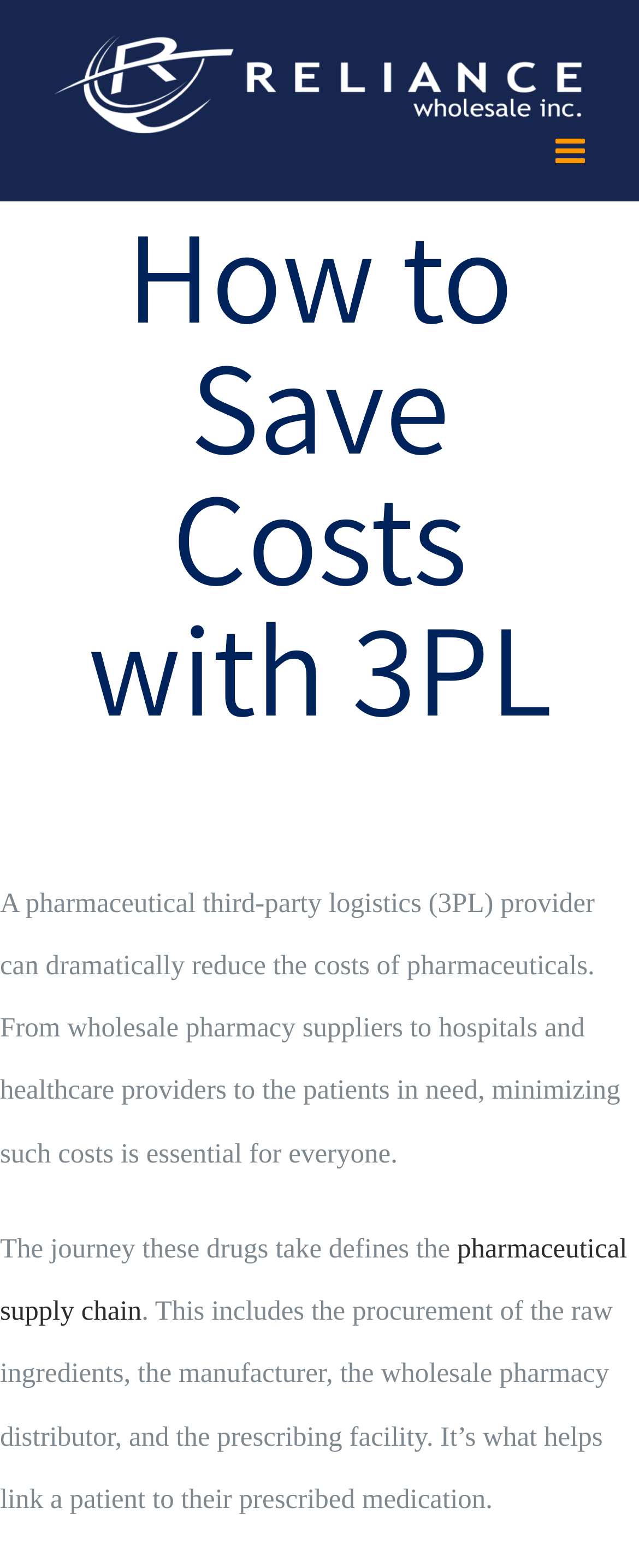Locate the bounding box of the UI element based on this description: "aria-label="Toggle mobile menu"". Provide four float numbers between 0 and 1 as [left, top, right, bottom].

[0.869, 0.085, 0.923, 0.107]